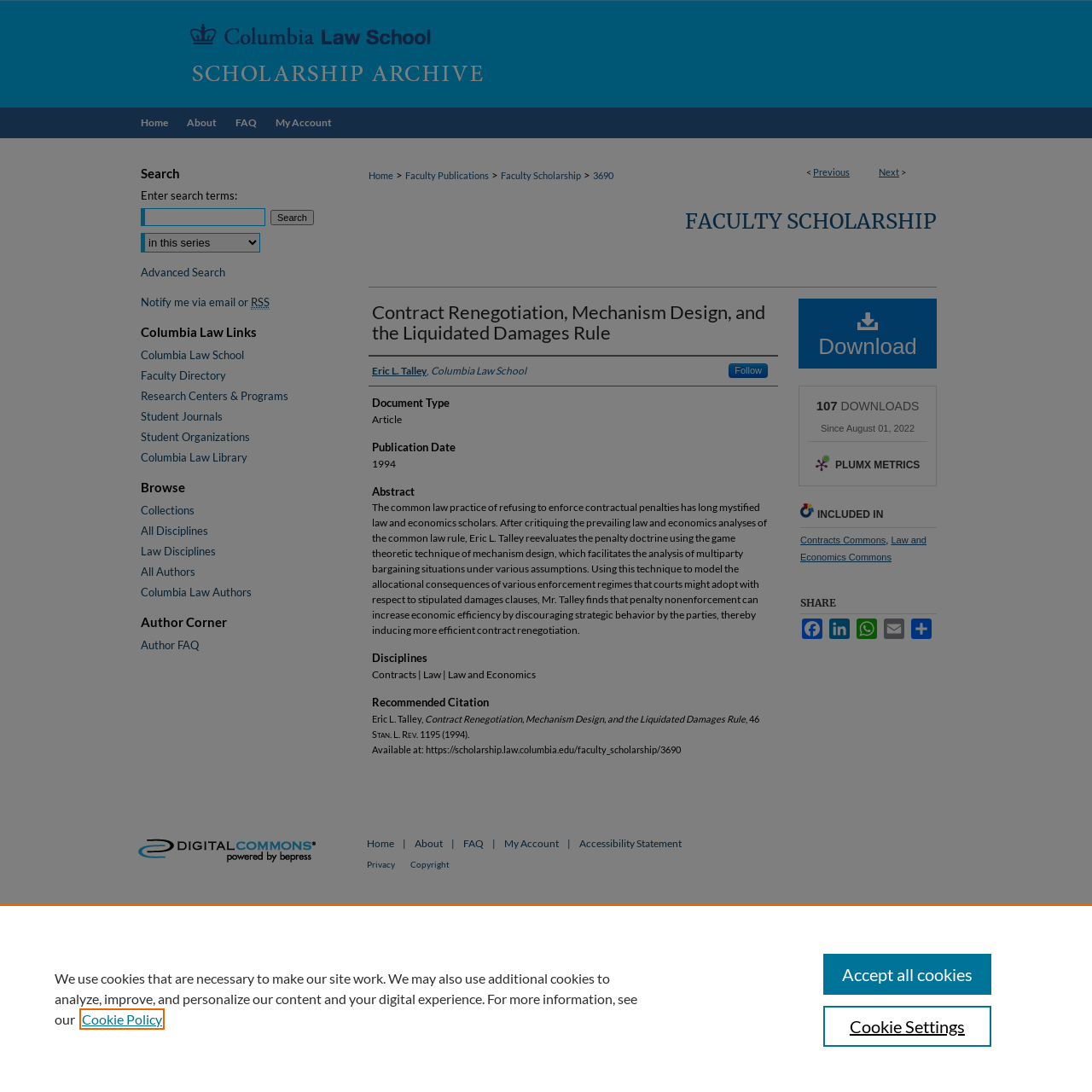Could you locate the bounding box coordinates for the section that should be clicked to accomplish this task: "Search for scholarship".

[0.129, 0.19, 0.243, 0.207]